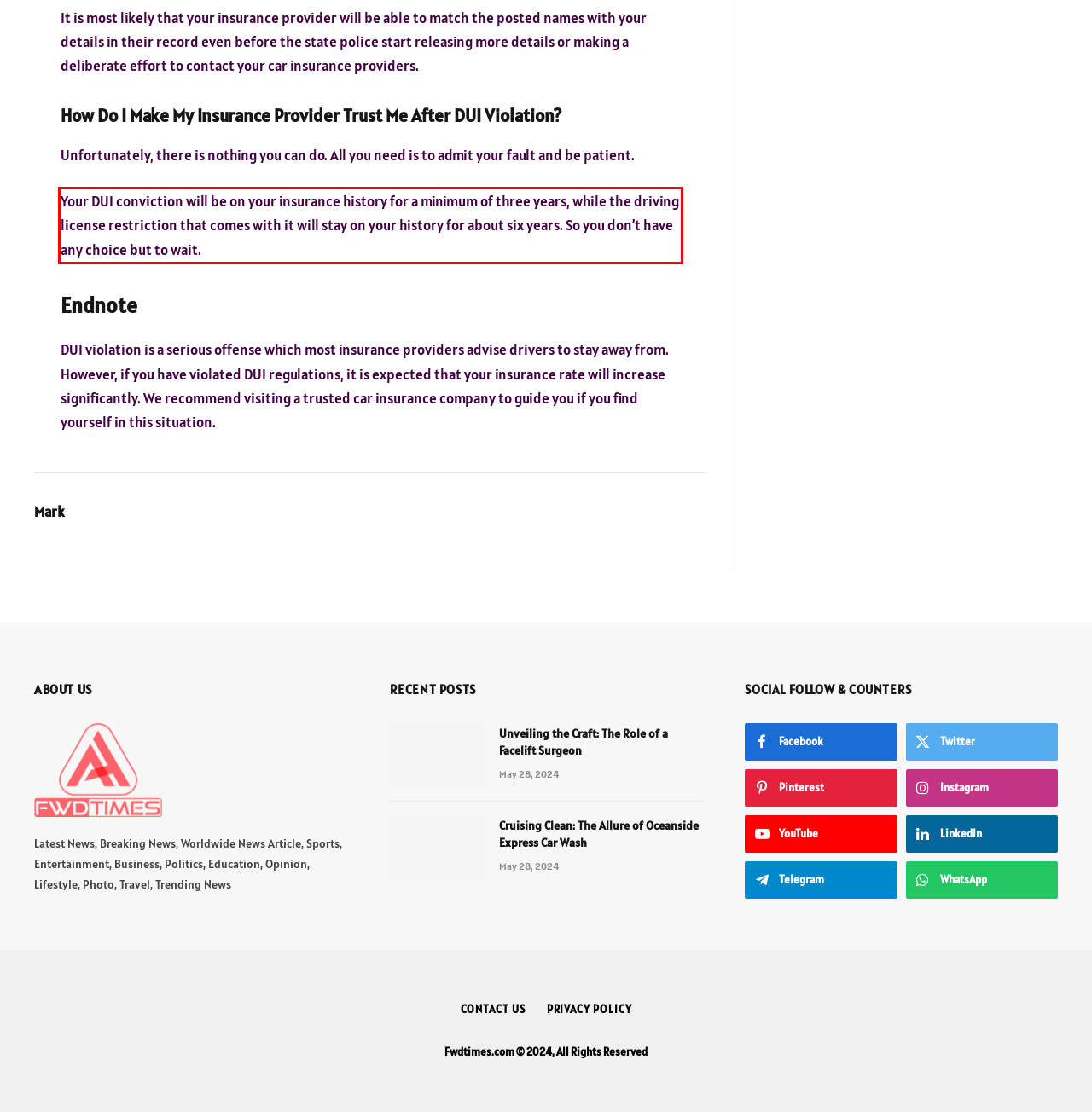Observe the screenshot of the webpage, locate the red bounding box, and extract the text content within it.

Your DUI conviction will be on your insurance history for a minimum of three years, while the driving license restriction that comes with it will stay on your history for about six years. So you don’t have any choice but to wait.